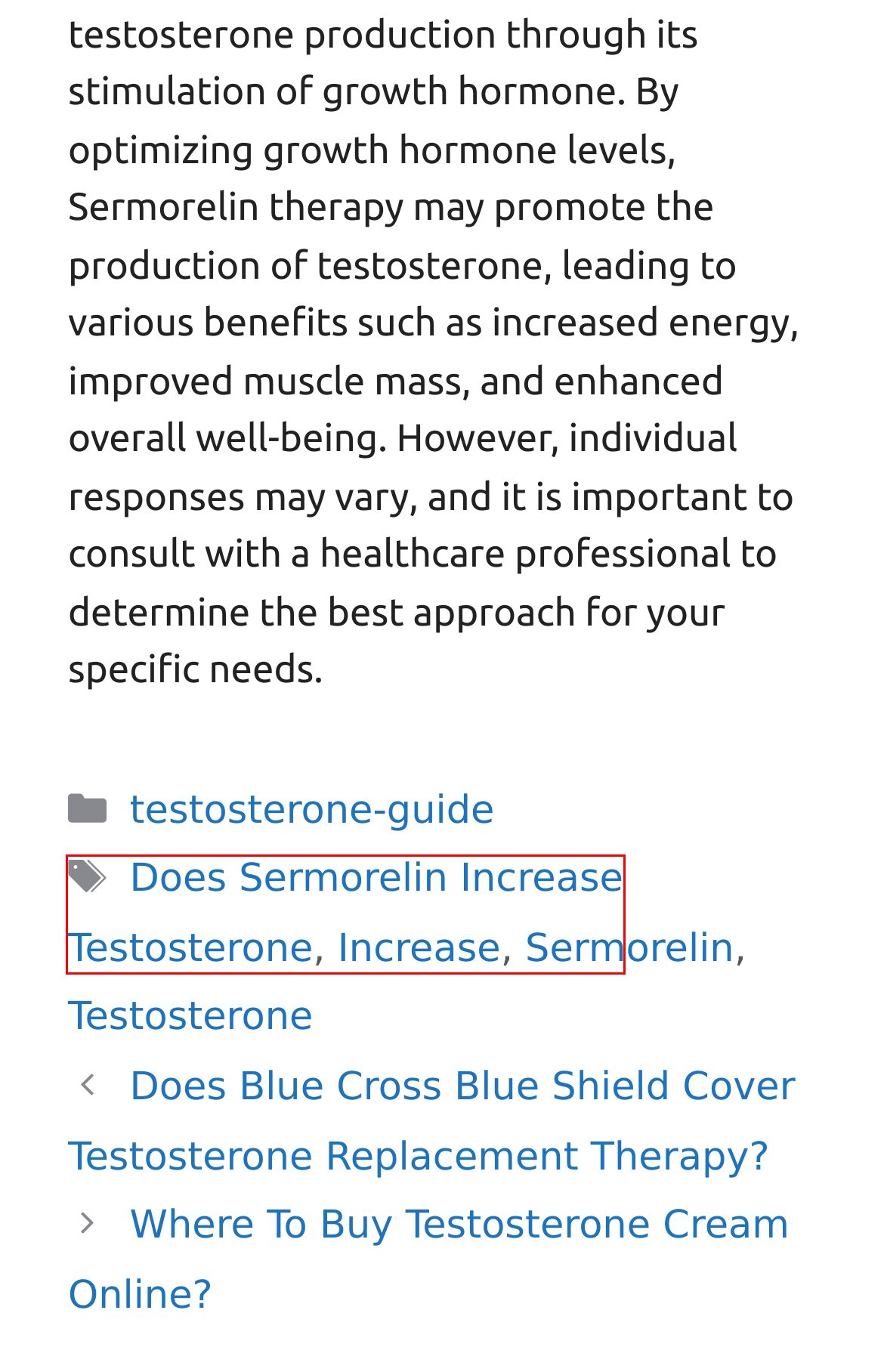View the screenshot of the webpage containing a red bounding box around a UI element. Select the most fitting webpage description for the new page shown after the element in the red bounding box is clicked. Here are the candidates:
A. Where To Buy Testosterone Cream Online? - The Last Dymaxion
B. What Is The Best Dr Prescribed Diet Pill? - The Last Dymaxion
C. Does Blue Cross Blue Shield Cover Testosterone Replacement Therapy? - The Last Dymaxion
D. Increase - The Last Dymaxion
E. Does Sermorelin Increase Testosterone - The Last Dymaxion
F. Sermorelin - The Last Dymaxion
G. Testosterone - The Last Dymaxion
H. testosterone-guide - The Last Dymaxion

E